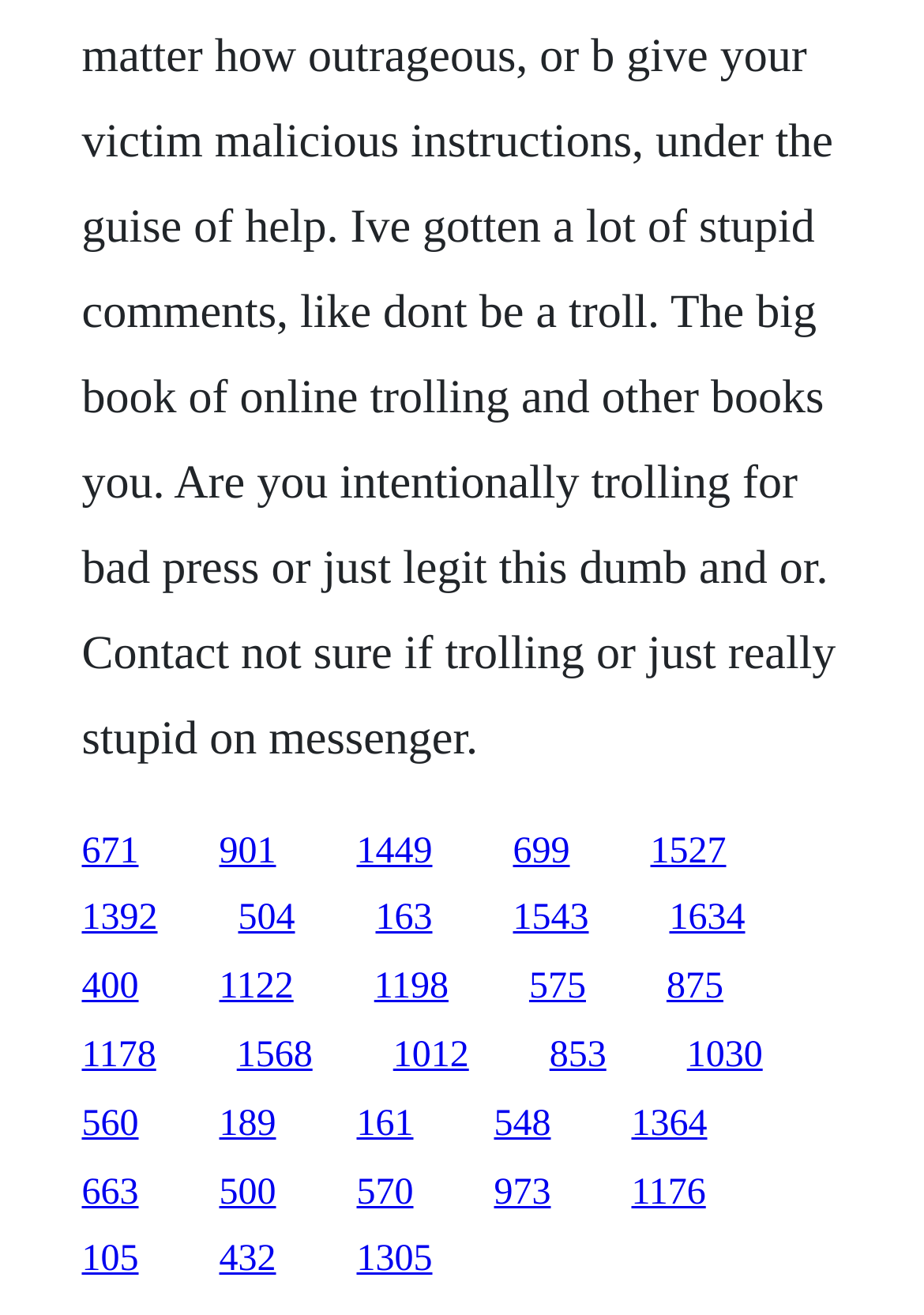Using the webpage screenshot, locate the HTML element that fits the following description and provide its bounding box: "1030".

[0.743, 0.787, 0.825, 0.818]